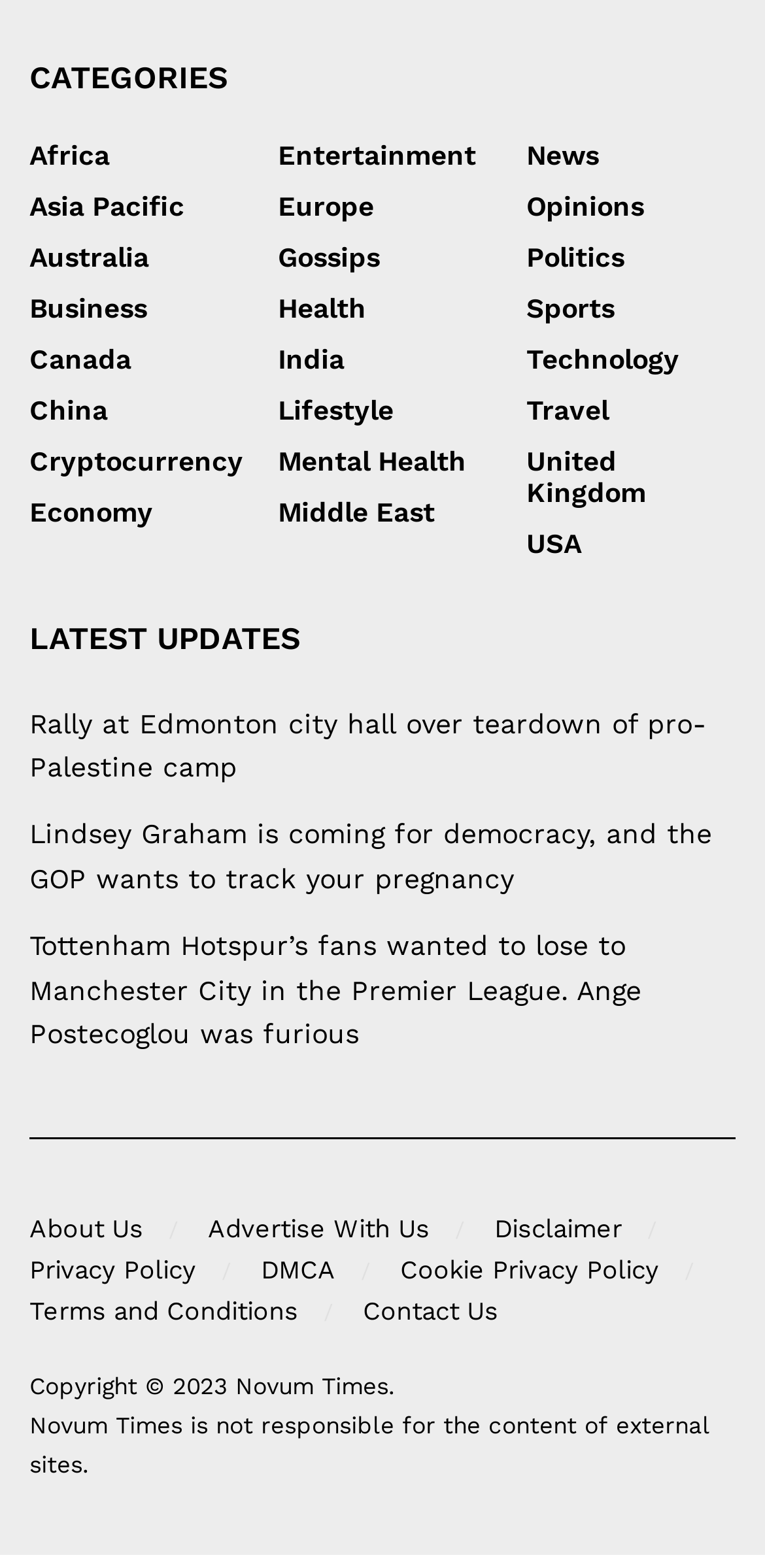Can you specify the bounding box coordinates for the region that should be clicked to fulfill this instruction: "Click on the 'Challenge Jet Charter' link".

None